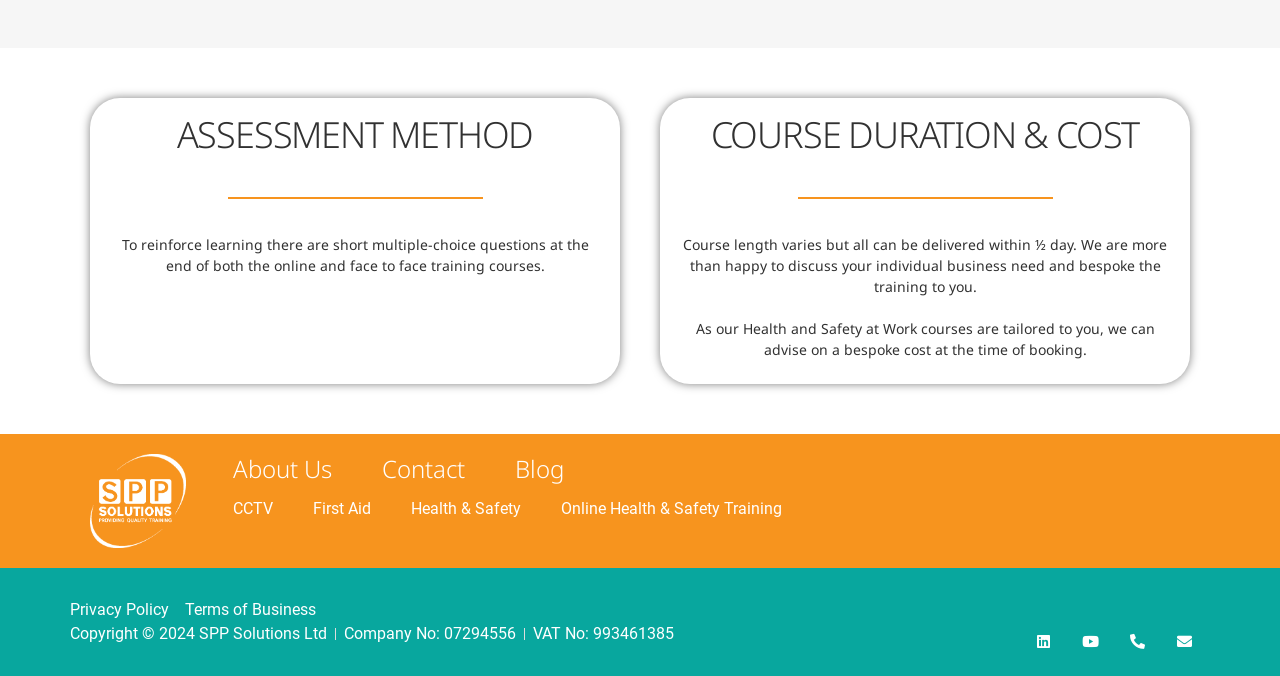Please give a succinct answer to the question in one word or phrase:
Where can I find more information about the company?

Contact Us